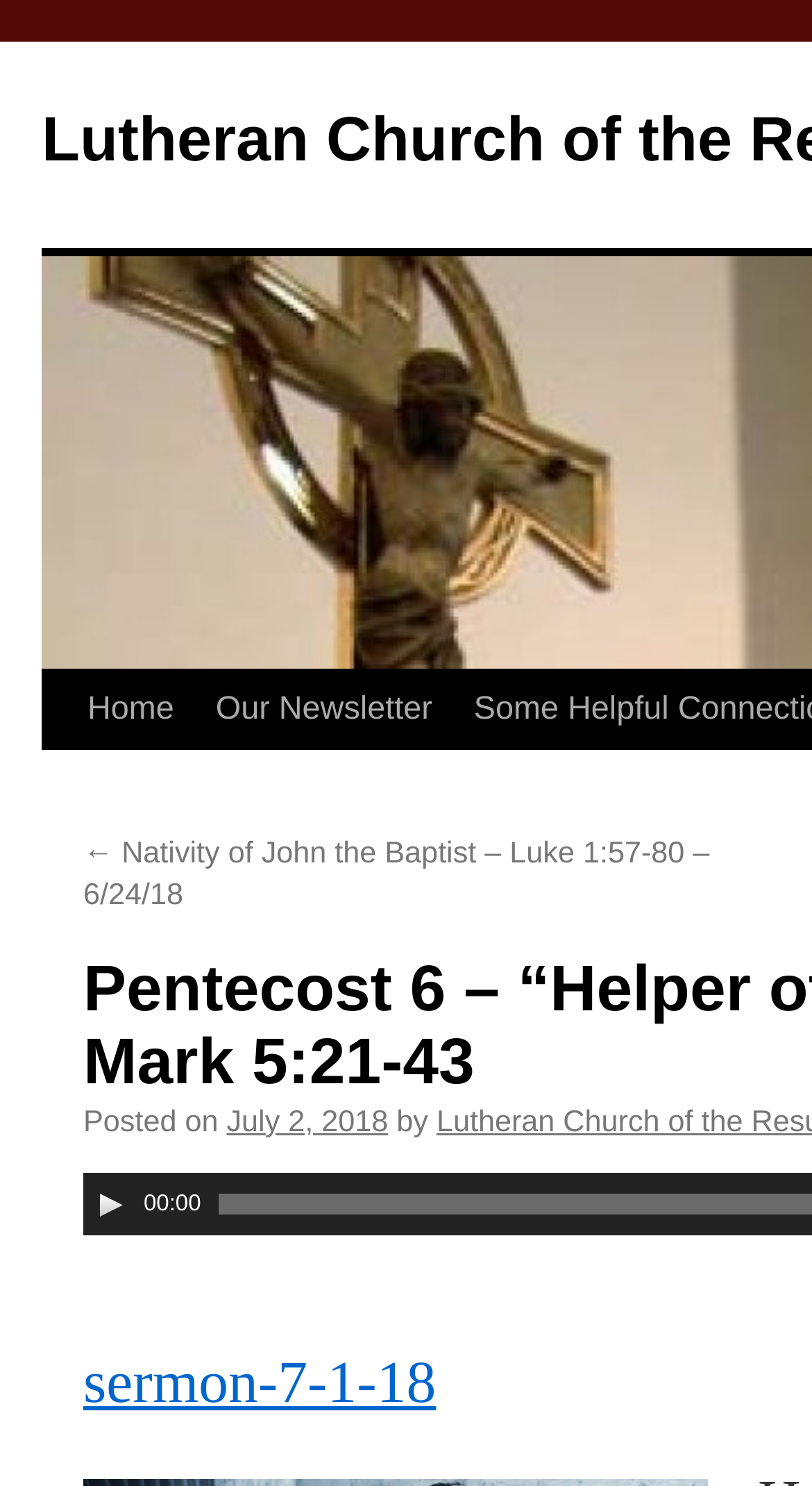Analyze the image and give a detailed response to the question:
How many elements are in the breadcrumb navigation?

I counted the elements in the breadcrumb navigation, which are the '← Nativity of John the Baptist – Luke 1:57-80 – 6/24/18' link and the 'sermon-7-1-18' link, so there are 2 elements in total.